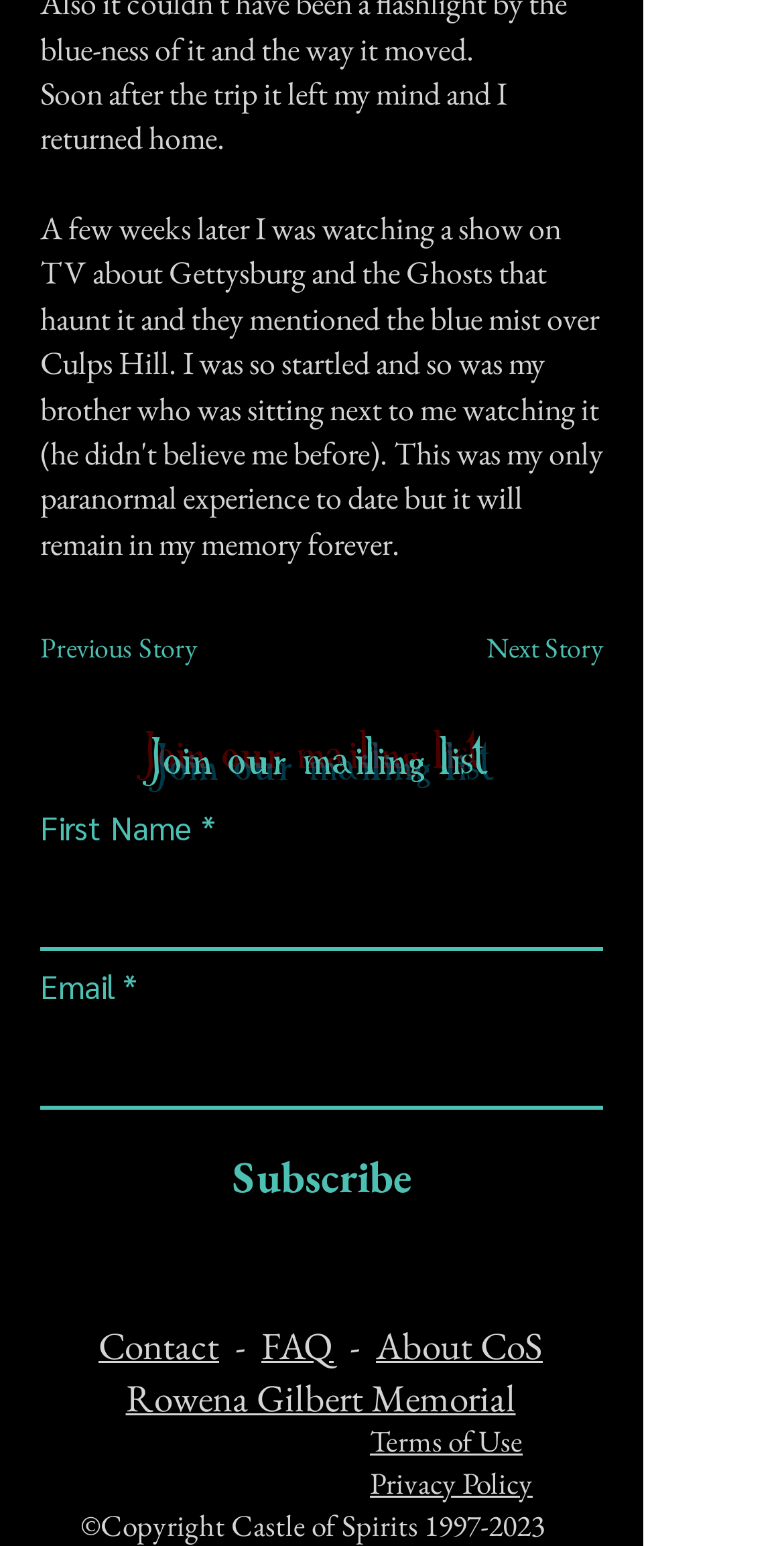Provide a short answer using a single word or phrase for the following question: 
What is the purpose of the links at the bottom of the page?

To access other pages